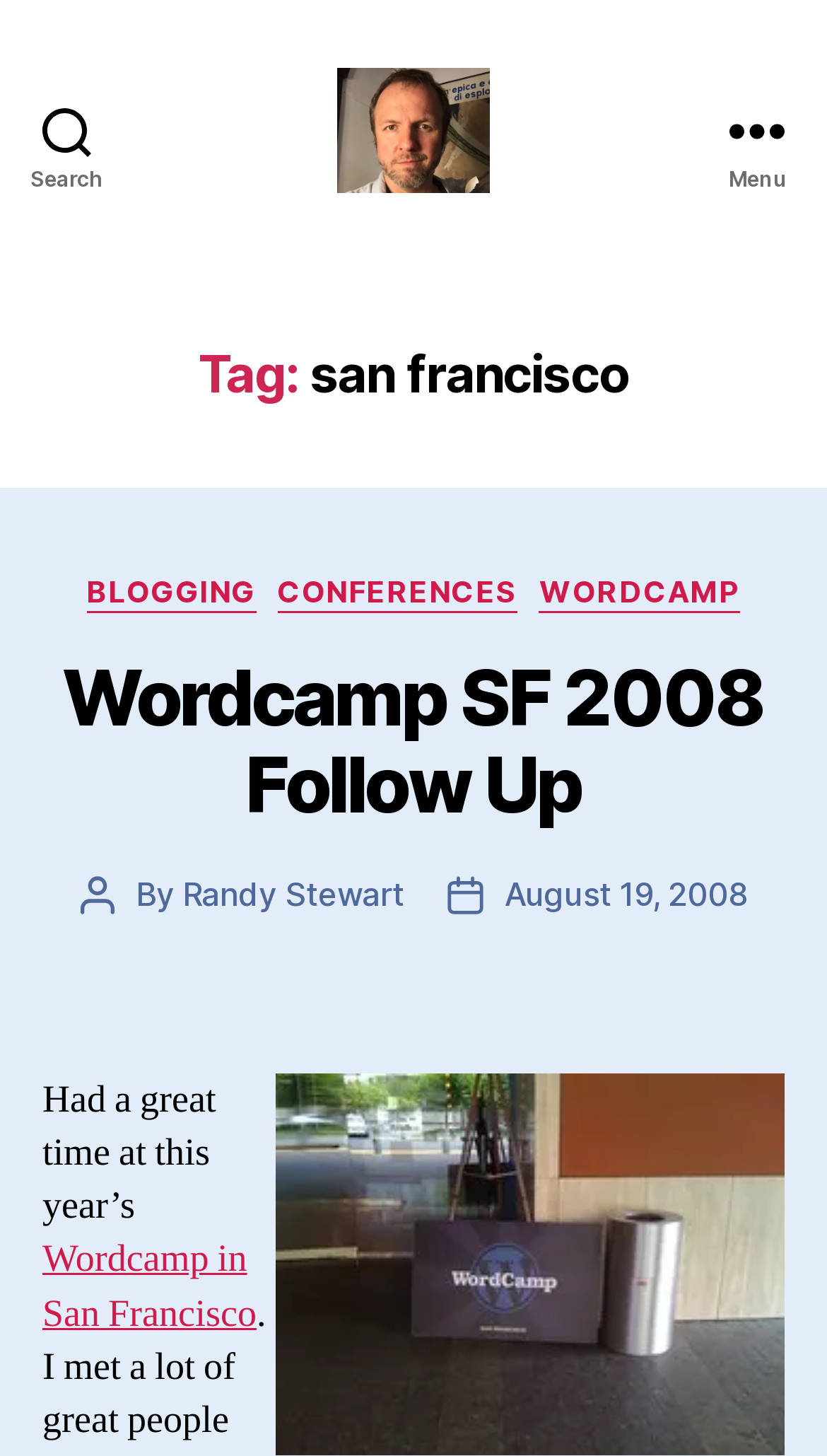Find the bounding box coordinates of the element to click in order to complete the given instruction: "View the image of San Francisco, Aug 16, 2008."

[0.333, 0.737, 0.949, 0.999]